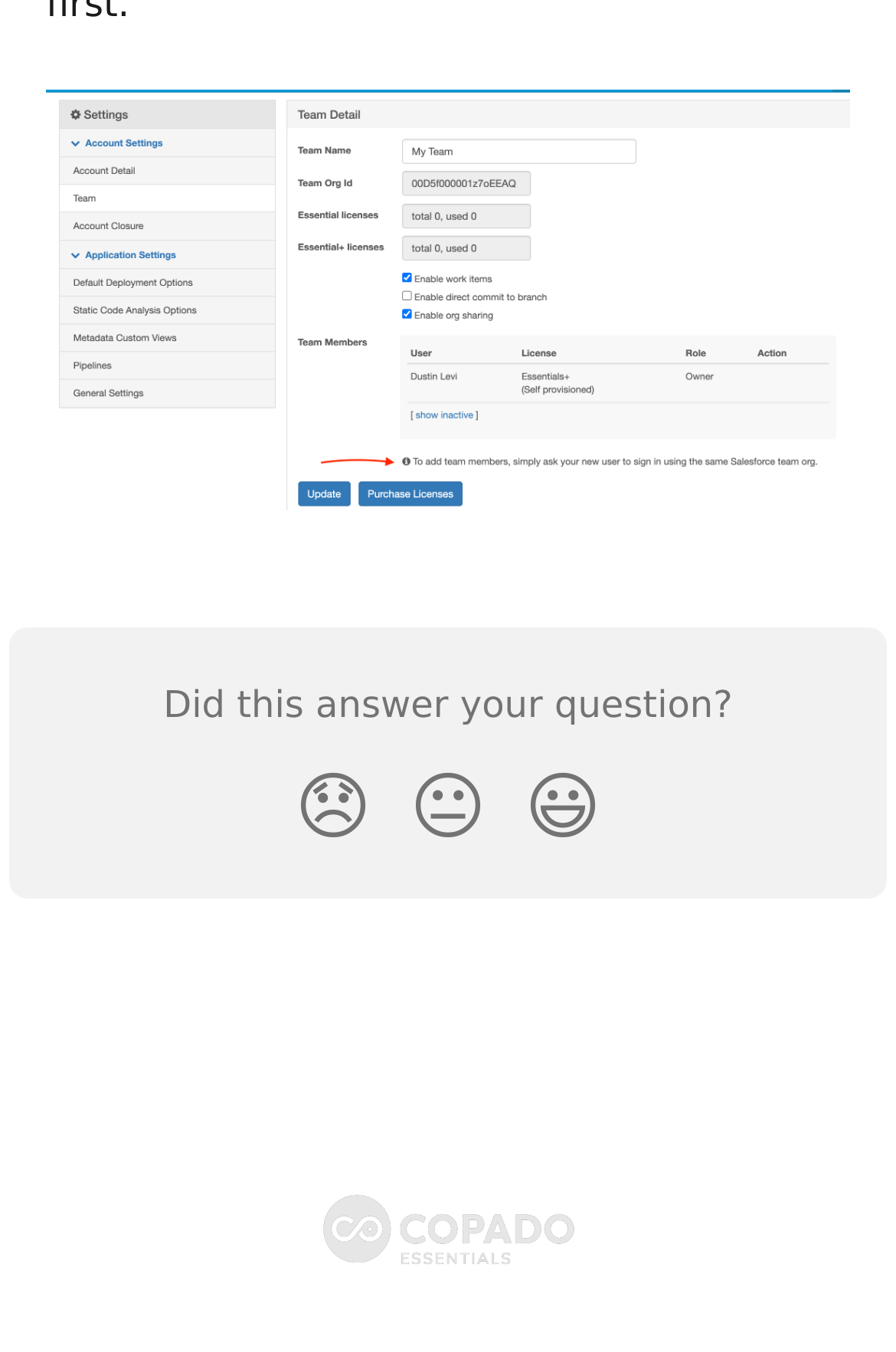What is the text above the reaction buttons?
Using the image as a reference, give a one-word or short phrase answer.

Did this answer your question?